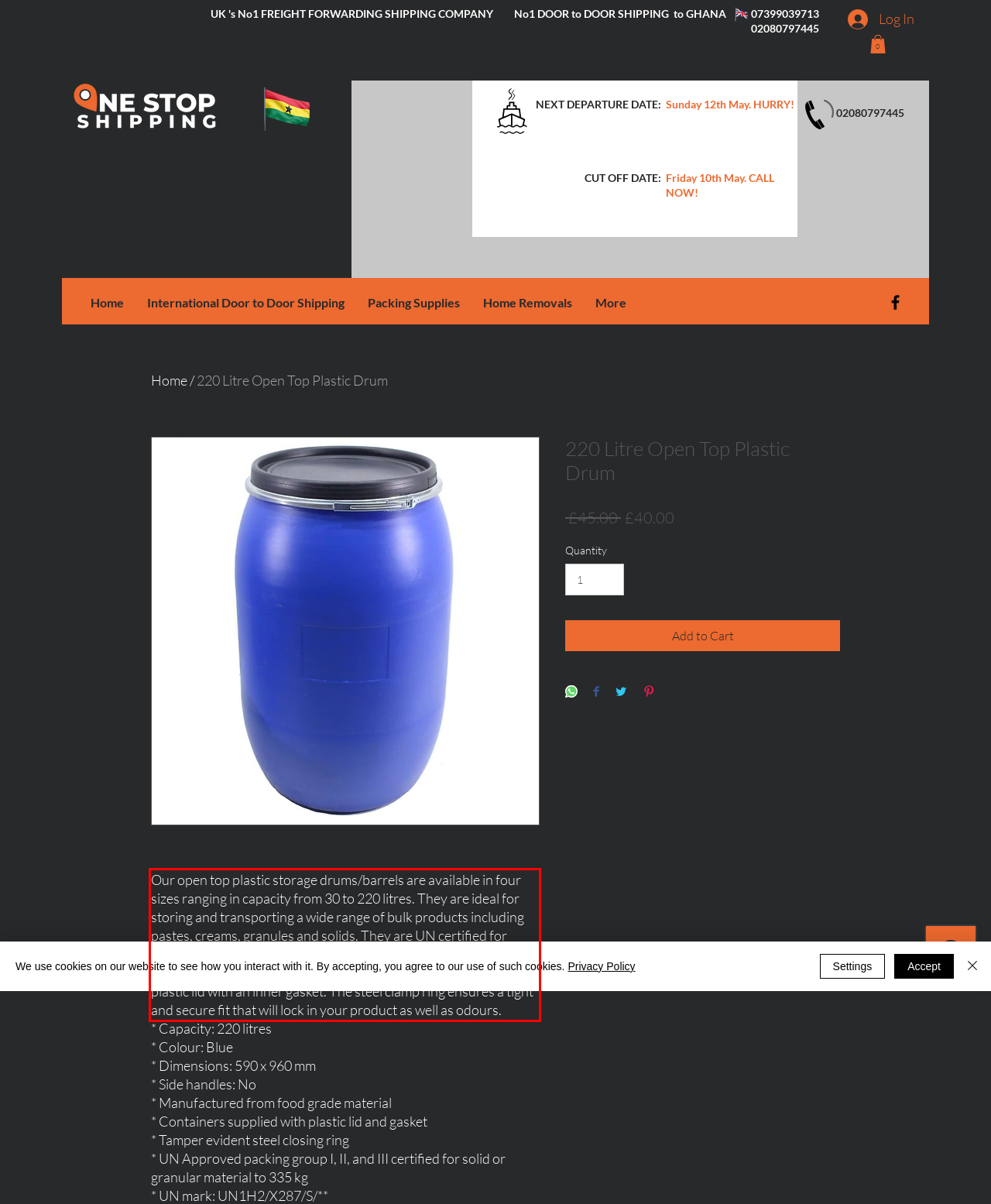Examine the screenshot of the webpage, locate the red bounding box, and perform OCR to extract the text contained within it.

Our open top plastic storage drums/barrels are available in four sizes ranging in capacity from 30 to 220 litres. They are ideal for storing and transporting a wide range of bulk products including pastes, creams, granules and solids. They are UN certified for chemicals, detergents and other hazardous products. Each plastic (HDPE) barrel is supplied with a heavy duty black plastic lid with an inner gasket. The steel clamp ring ensures a tight and secure fit that will lock in your product as well as odours.